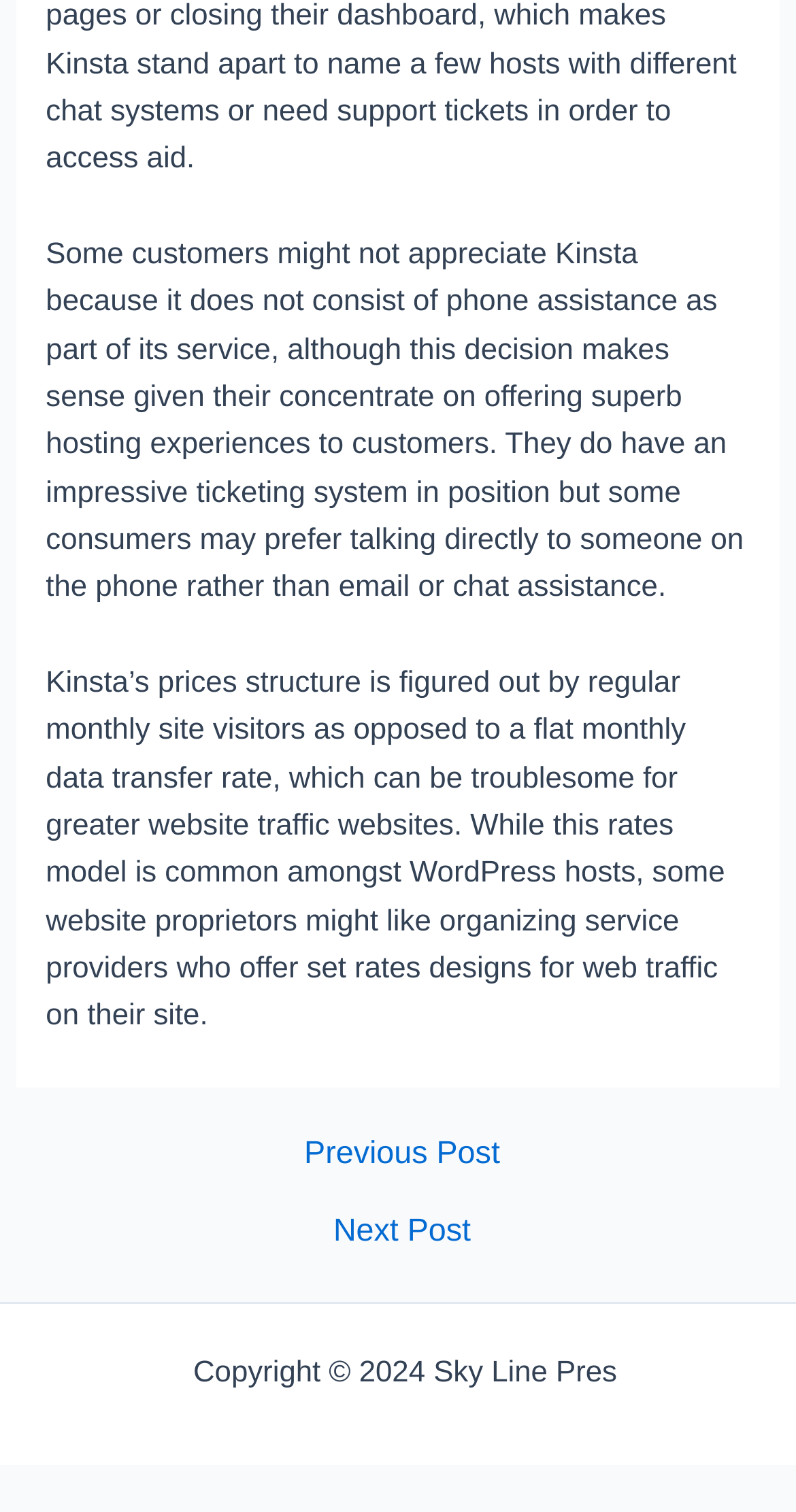How many navigation links are there?
Make sure to answer the question with a detailed and comprehensive explanation.

There are two navigation links, 'Previous Post' and 'Next Post', which are located in the 'Posts' navigation section.